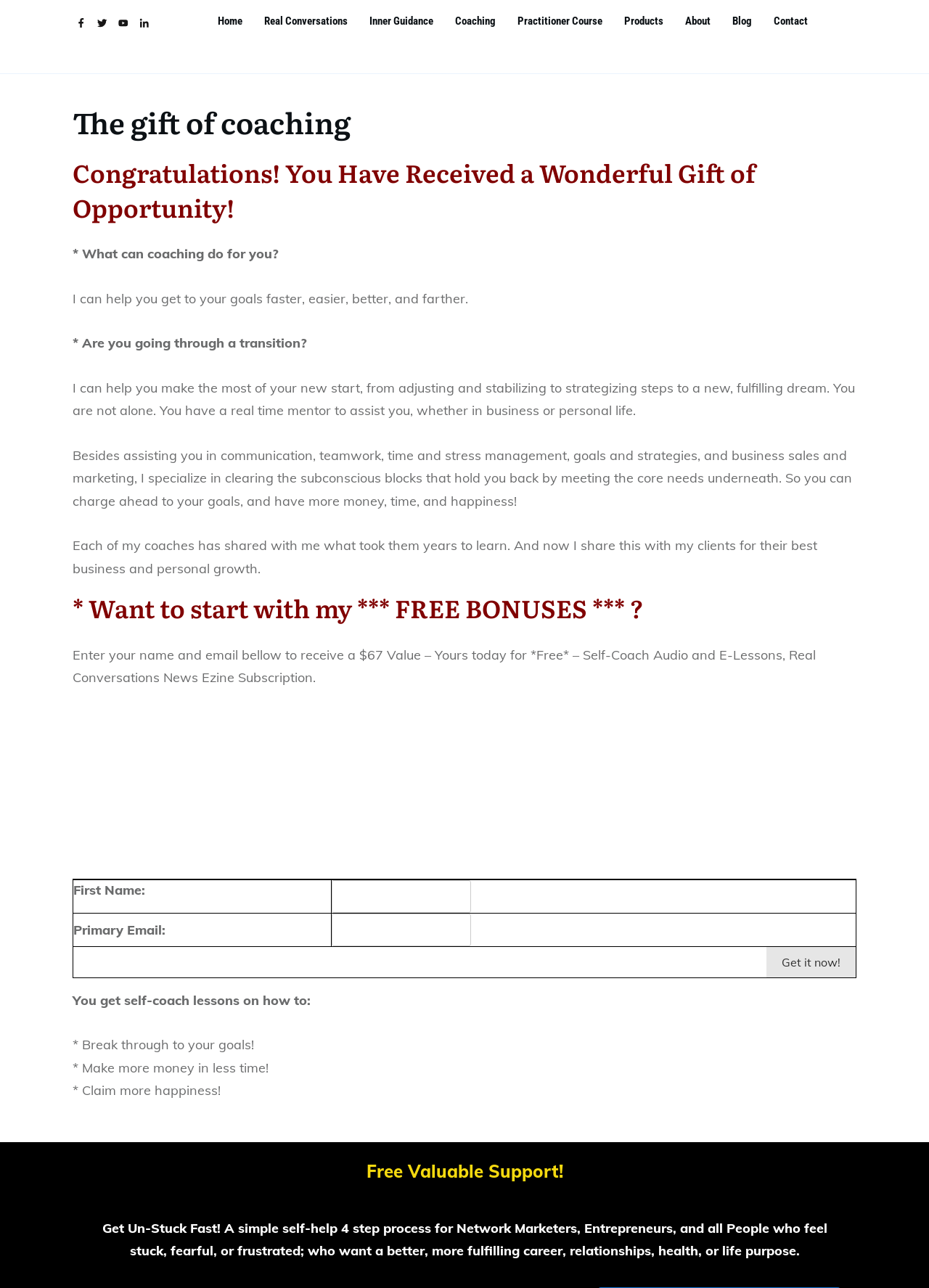What is the name of the coaching service?
Refer to the screenshot and deliver a thorough answer to the question presented.

The name of the coaching service can be found in the heading element with the text 'The gift of coaching' at the top of the webpage.